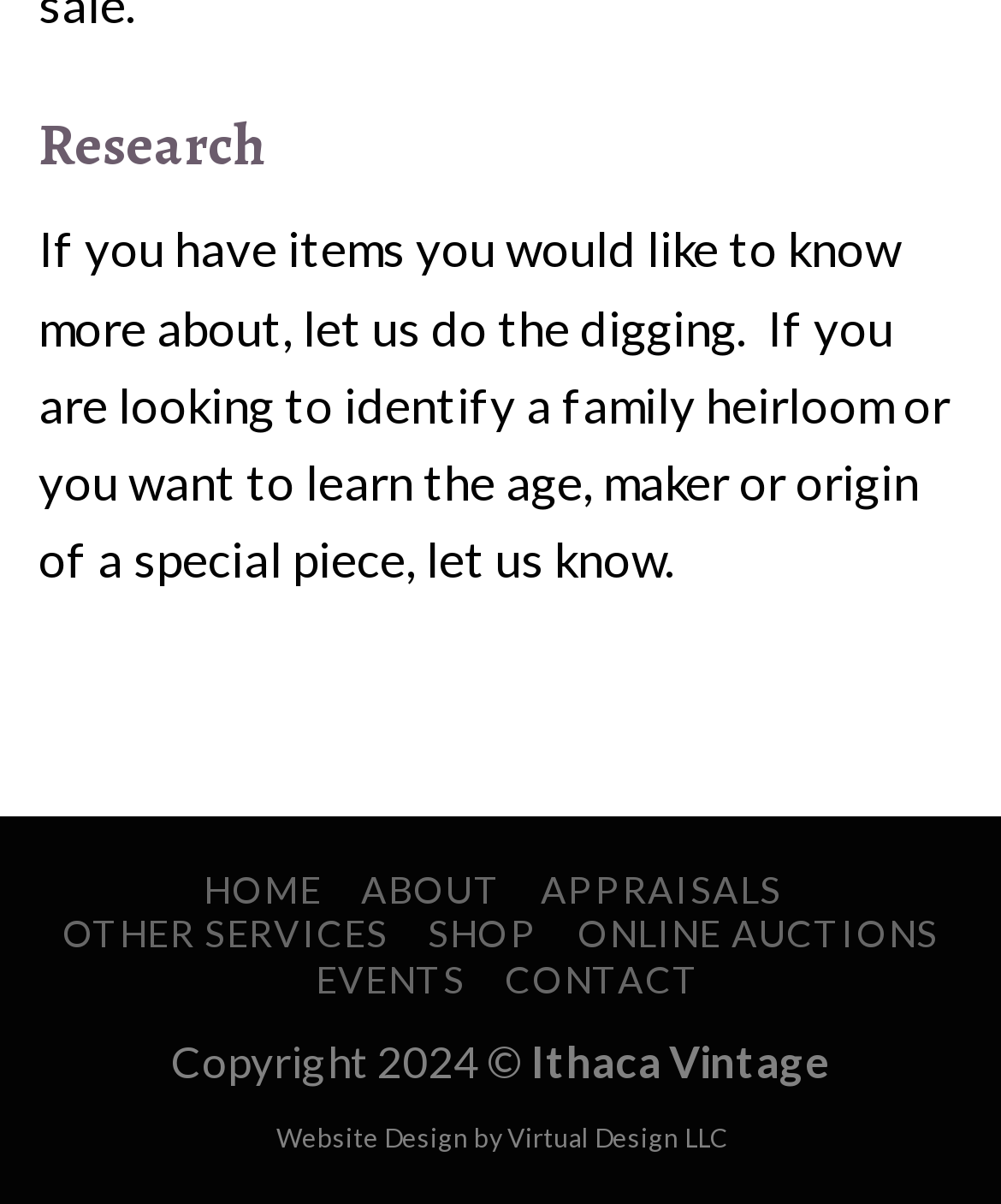Provide your answer in a single word or phrase: 
What is the name of the business or organization?

Ithaca Vintage